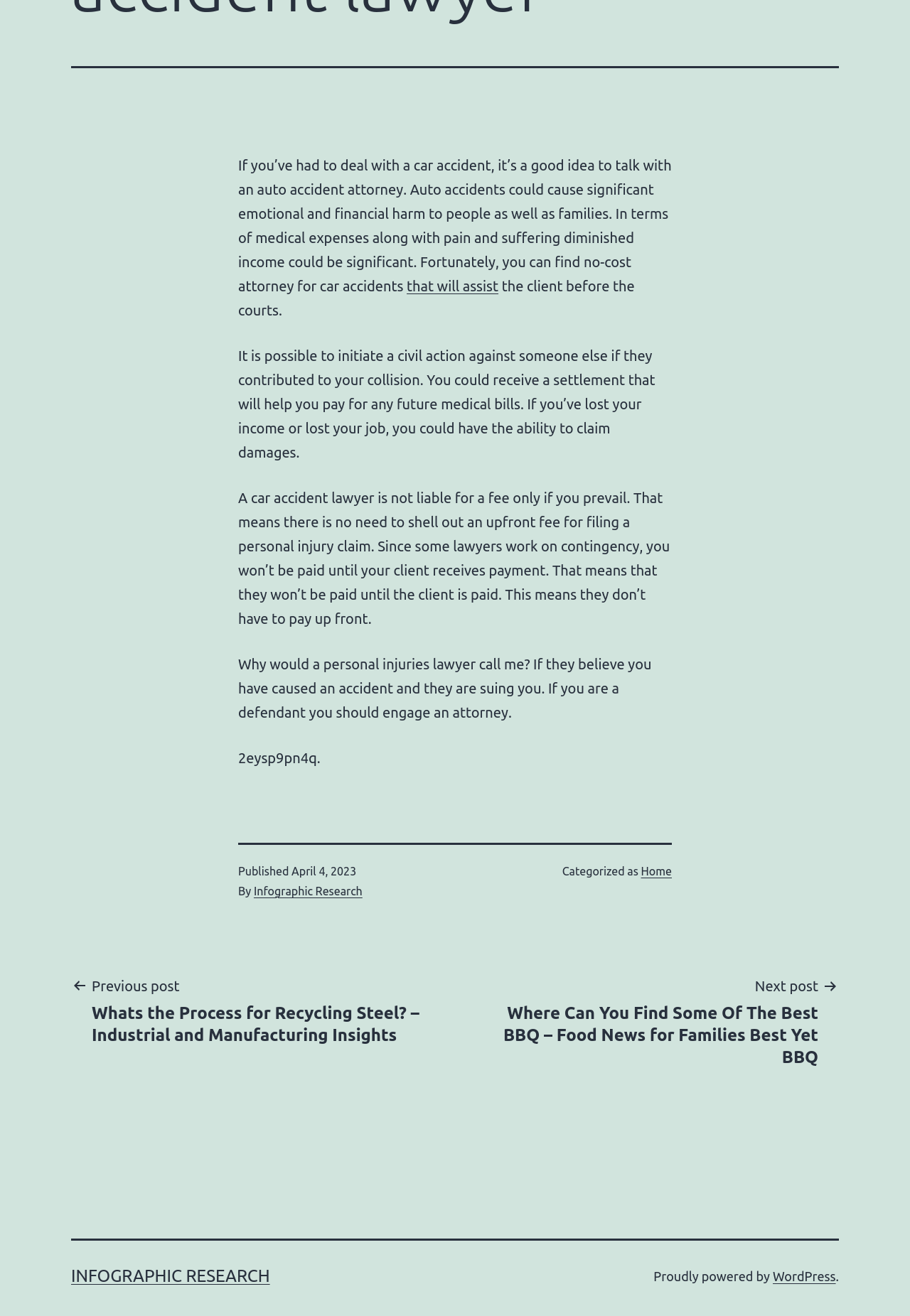Bounding box coordinates should be in the format (top-left x, top-left y, bottom-right x, bottom-right y) and all values should be floating point numbers between 0 and 1. Determine the bounding box coordinate for the UI element described as: WordPress

[0.849, 0.965, 0.918, 0.975]